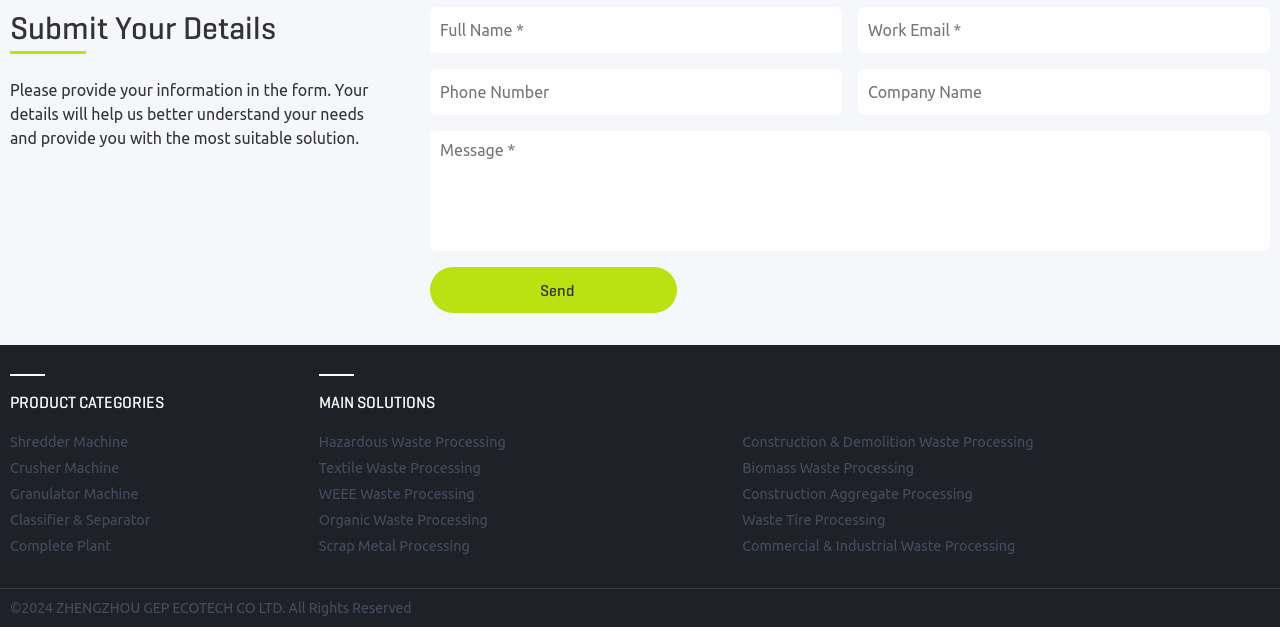Using details from the image, please answer the following question comprehensively:
What is the purpose of the form on this webpage?

The purpose of the form on this webpage is to submit details, as indicated by the heading 'Submit Your Details' and the text 'Please provide your information in the form. Your details will help us better understand your needs and provide you with the most suitable solution.'